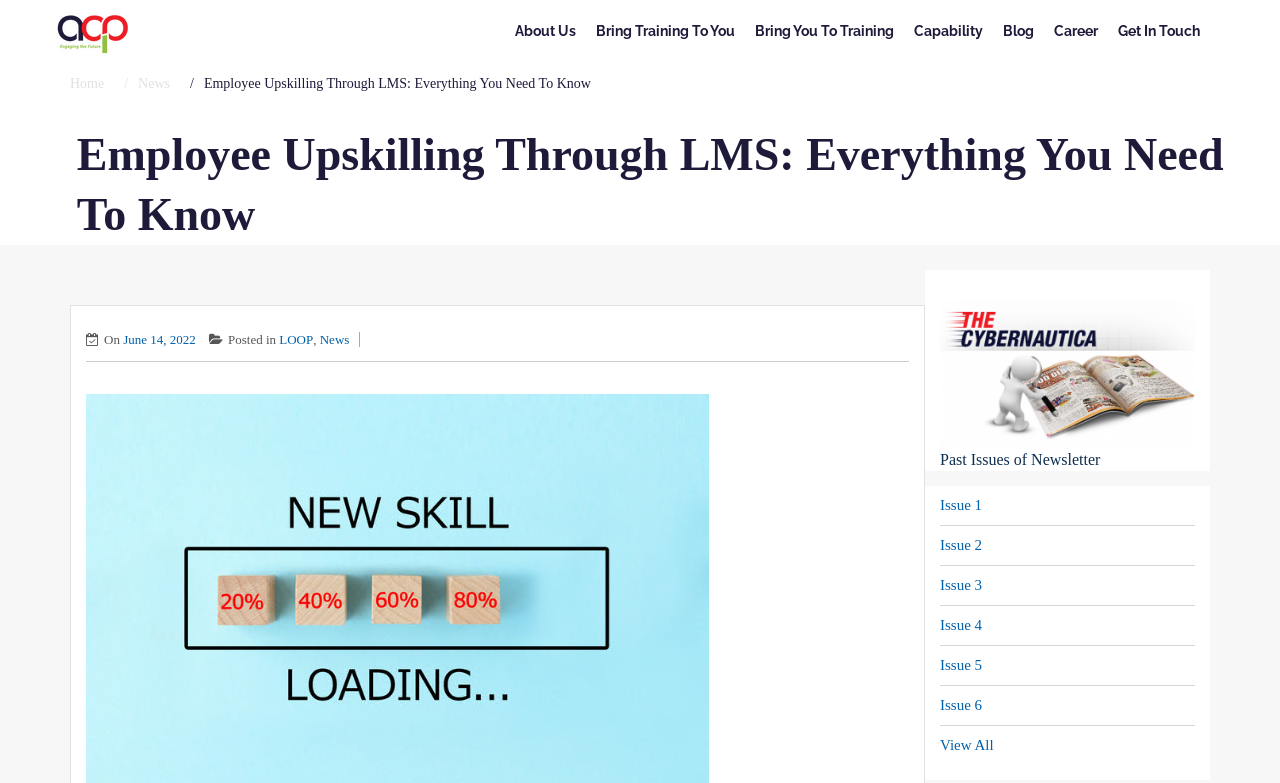Identify the bounding box coordinates of the clickable region to carry out the given instruction: "go to ACP E-learning homepage".

[0.043, 0.01, 0.348, 0.074]